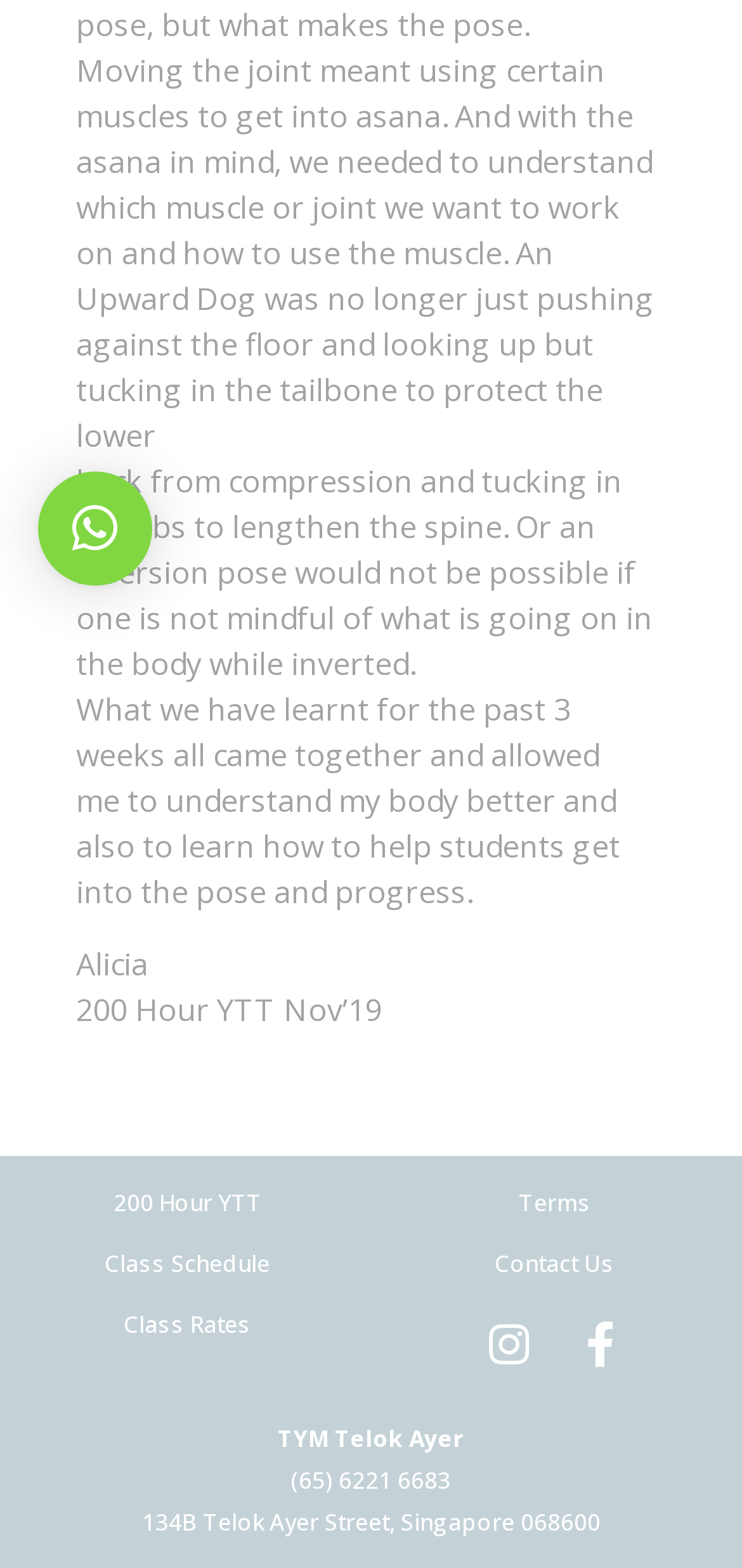Using the provided element description: "About us", determine the bounding box coordinates of the corresponding UI element in the screenshot.

None